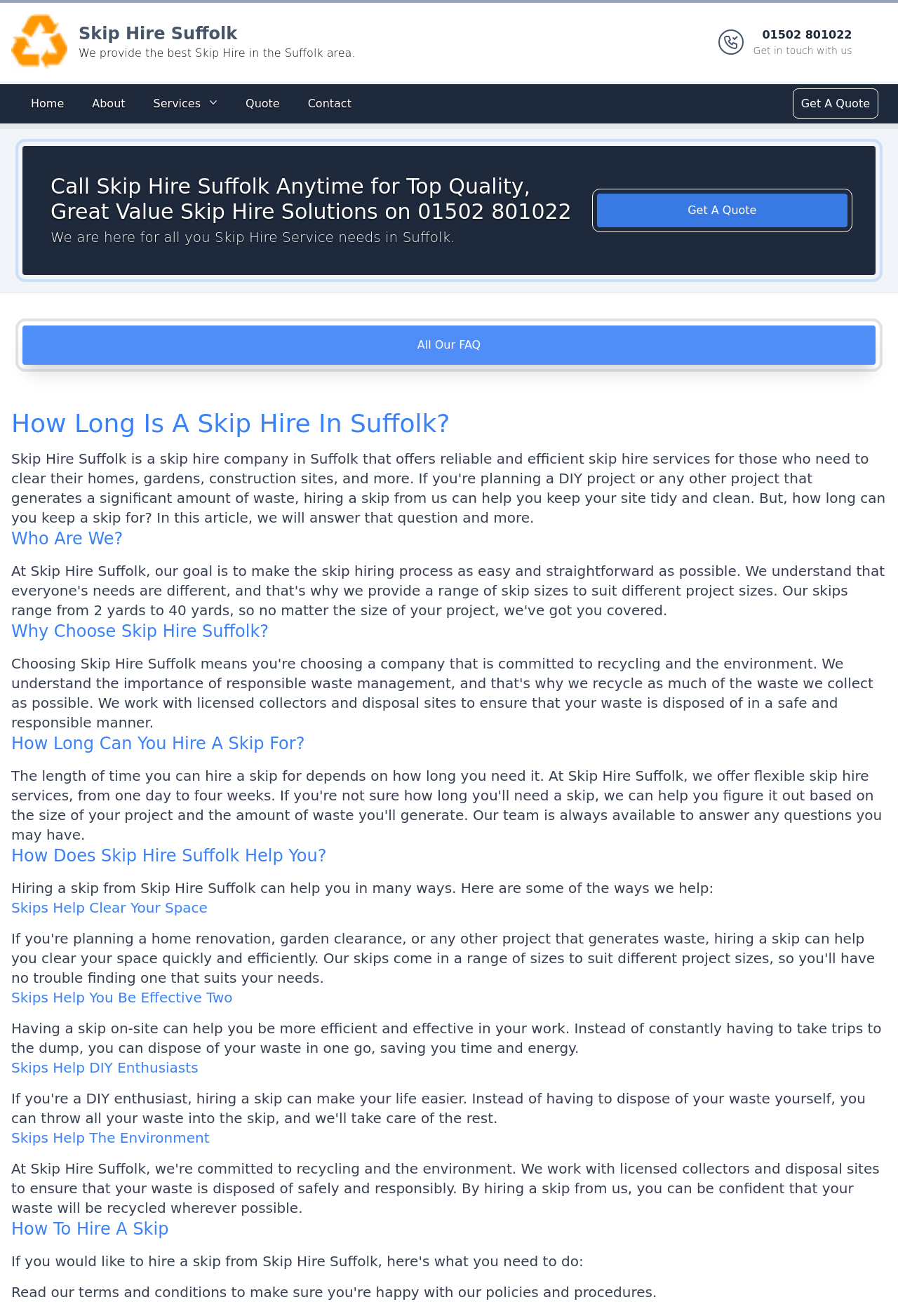What is the phone number to get in touch with Skip Hire Suffolk?
Provide a concise answer using a single word or phrase based on the image.

01502 801022